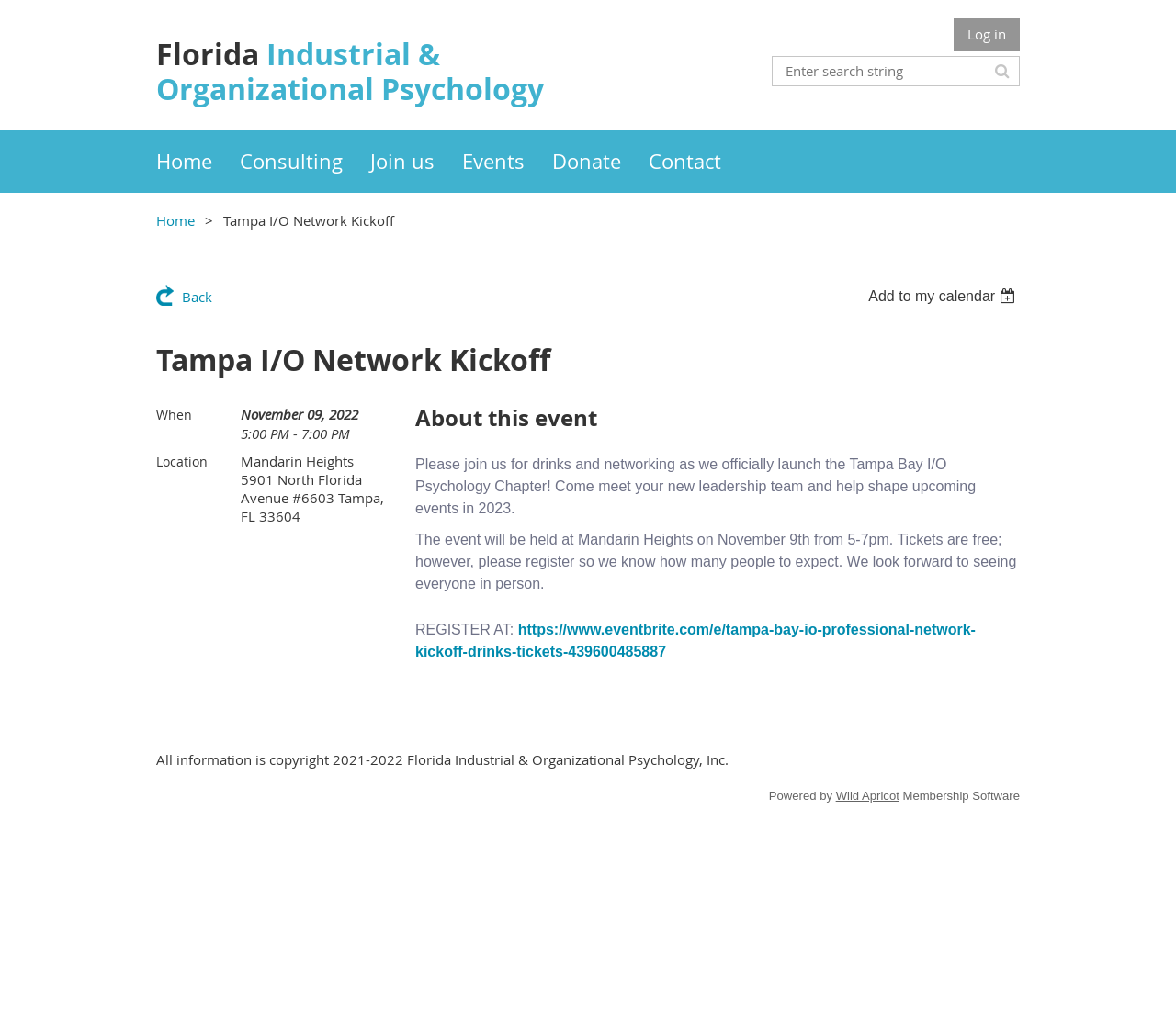Determine the bounding box coordinates of the section to be clicked to follow the instruction: "Register for the event". The coordinates should be given as four float numbers between 0 and 1, formatted as [left, top, right, bottom].

[0.353, 0.608, 0.83, 0.644]